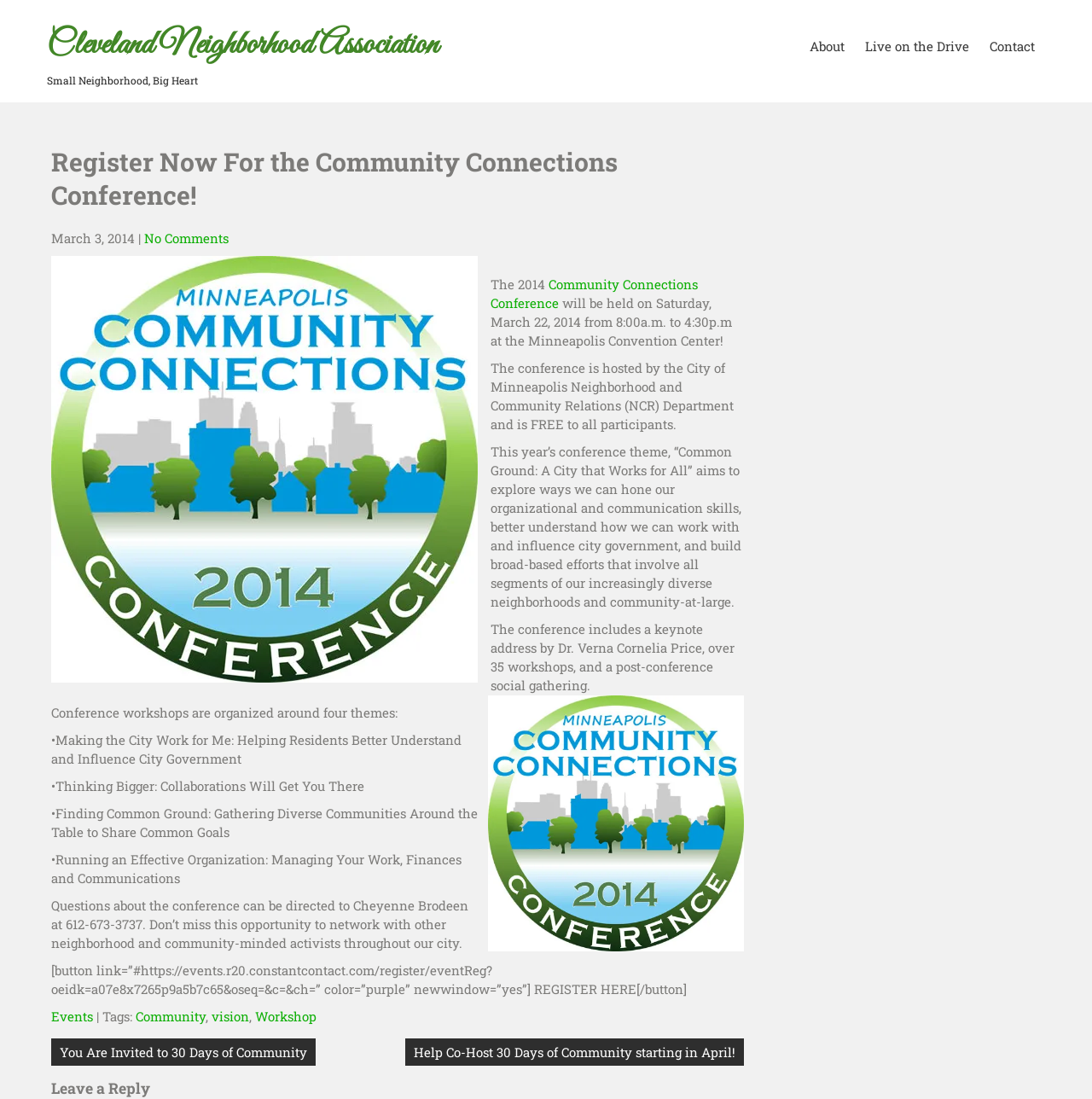Show the bounding box coordinates of the region that should be clicked to follow the instruction: "Click the 'REGISTER HERE' button."

[0.047, 0.875, 0.629, 0.908]